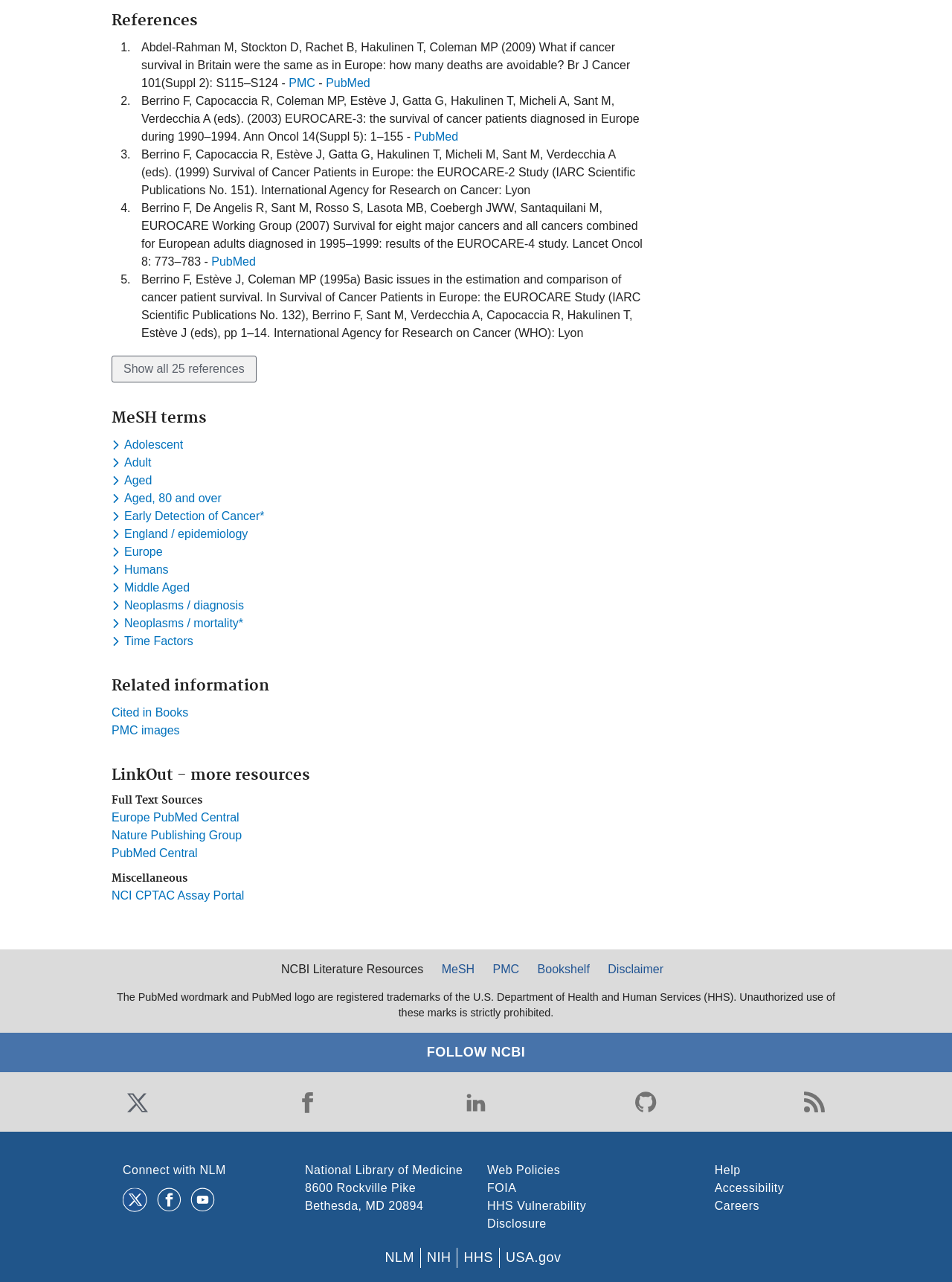Can you find the bounding box coordinates for the UI element given this description: "aria-label="Youtube""? Provide the coordinates as four float numbers between 0 and 1: [left, top, right, bottom].

[0.199, 0.926, 0.226, 0.946]